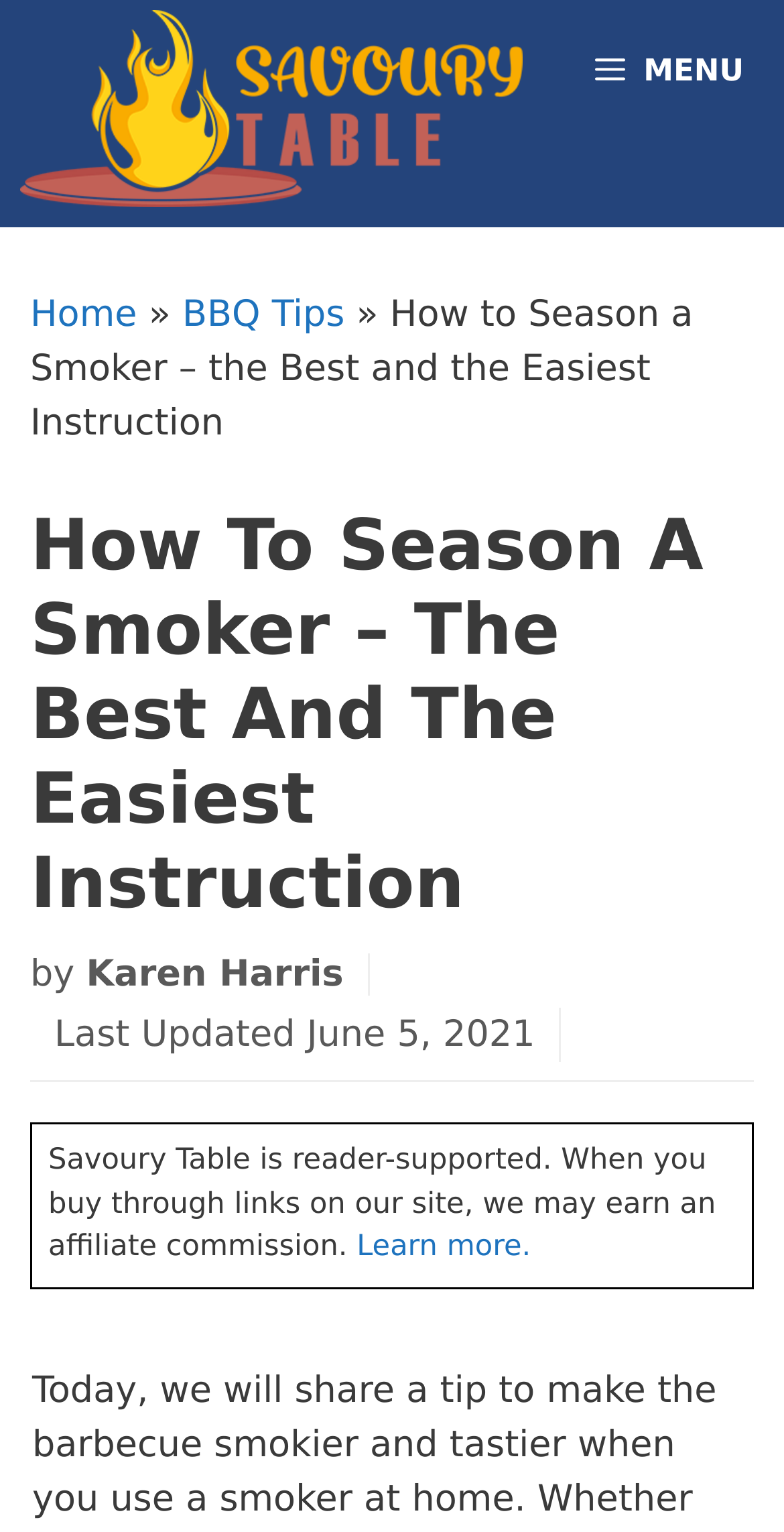Who is the author of this article?
Answer the question in as much detail as possible.

I found the author's name by looking at the header section of the webpage, where it says 'by Karen Harris'.